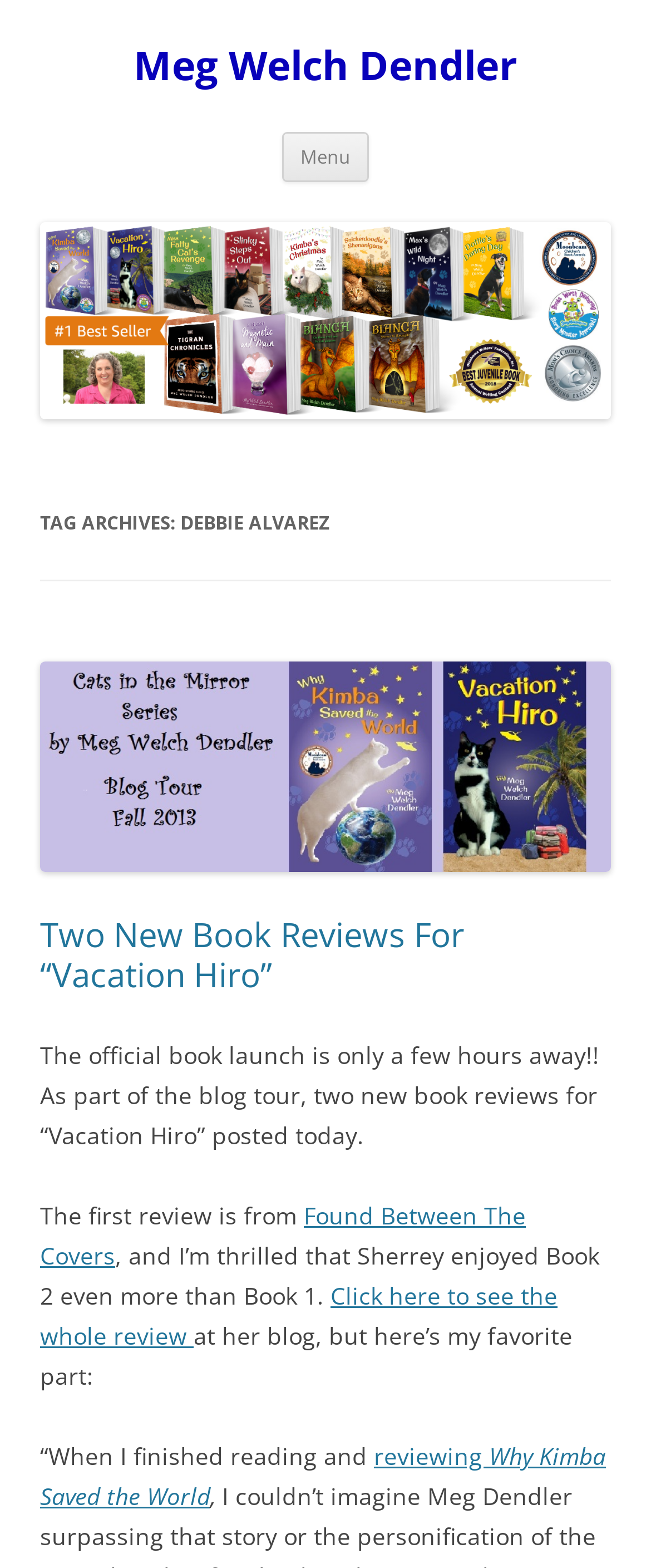Please analyze the image and give a detailed answer to the question:
How many book reviews are mentioned?

The webpage mentions two book reviews, one from 'Found Between The Covers' and another one which is not specified by name, but has a link to the full review.